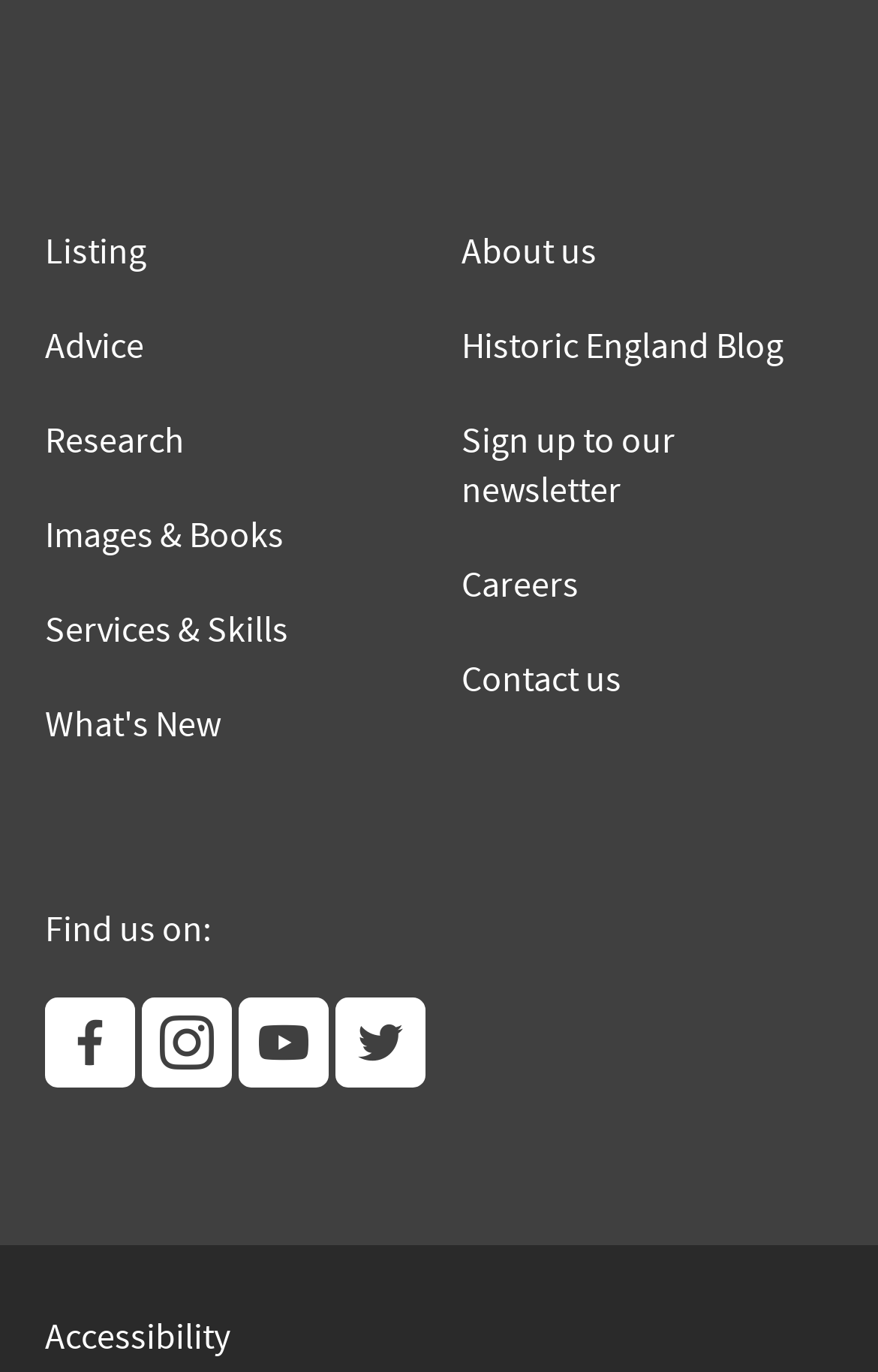Pinpoint the bounding box coordinates of the element you need to click to execute the following instruction: "Check what's new". The bounding box should be represented by four float numbers between 0 and 1, in the format [left, top, right, bottom].

[0.051, 0.511, 0.251, 0.544]